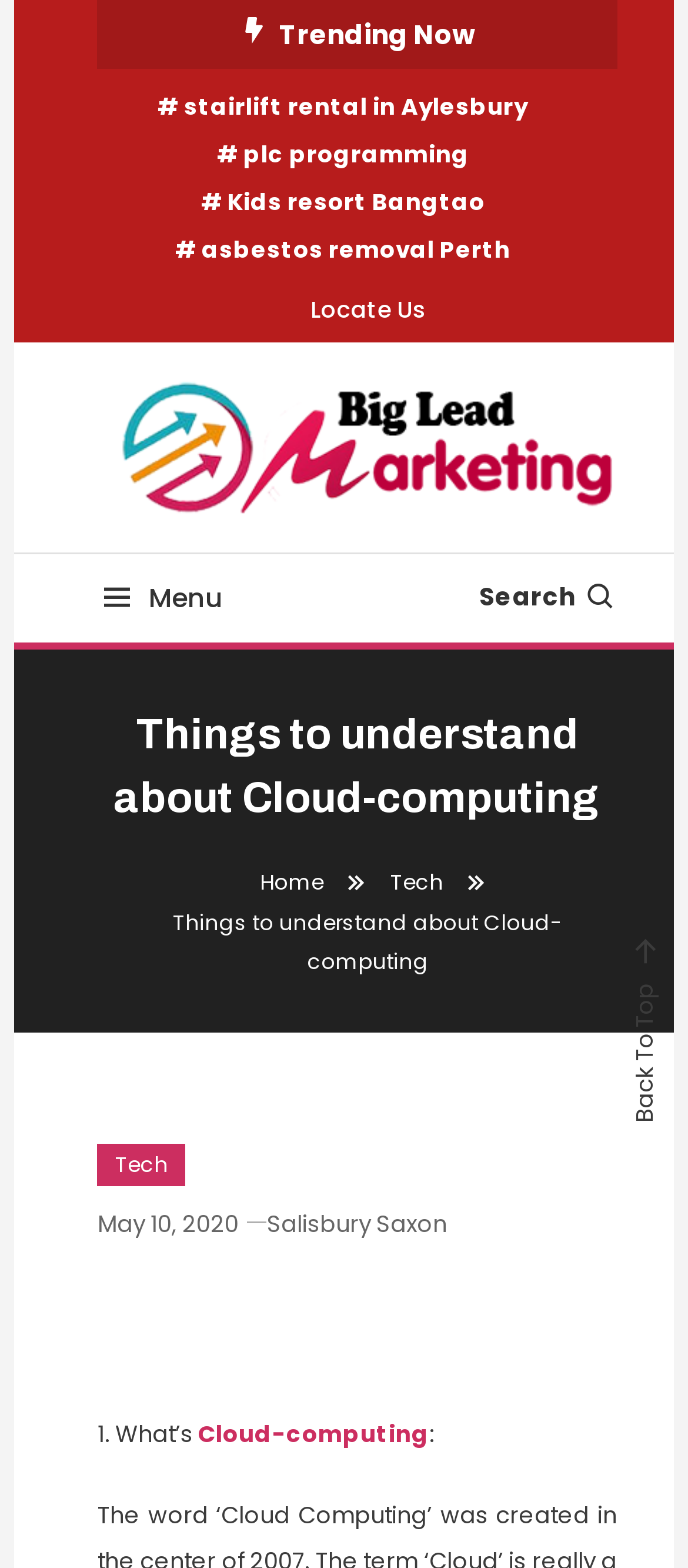Provide a one-word or brief phrase answer to the question:
How many links are there in the trending now section?

4